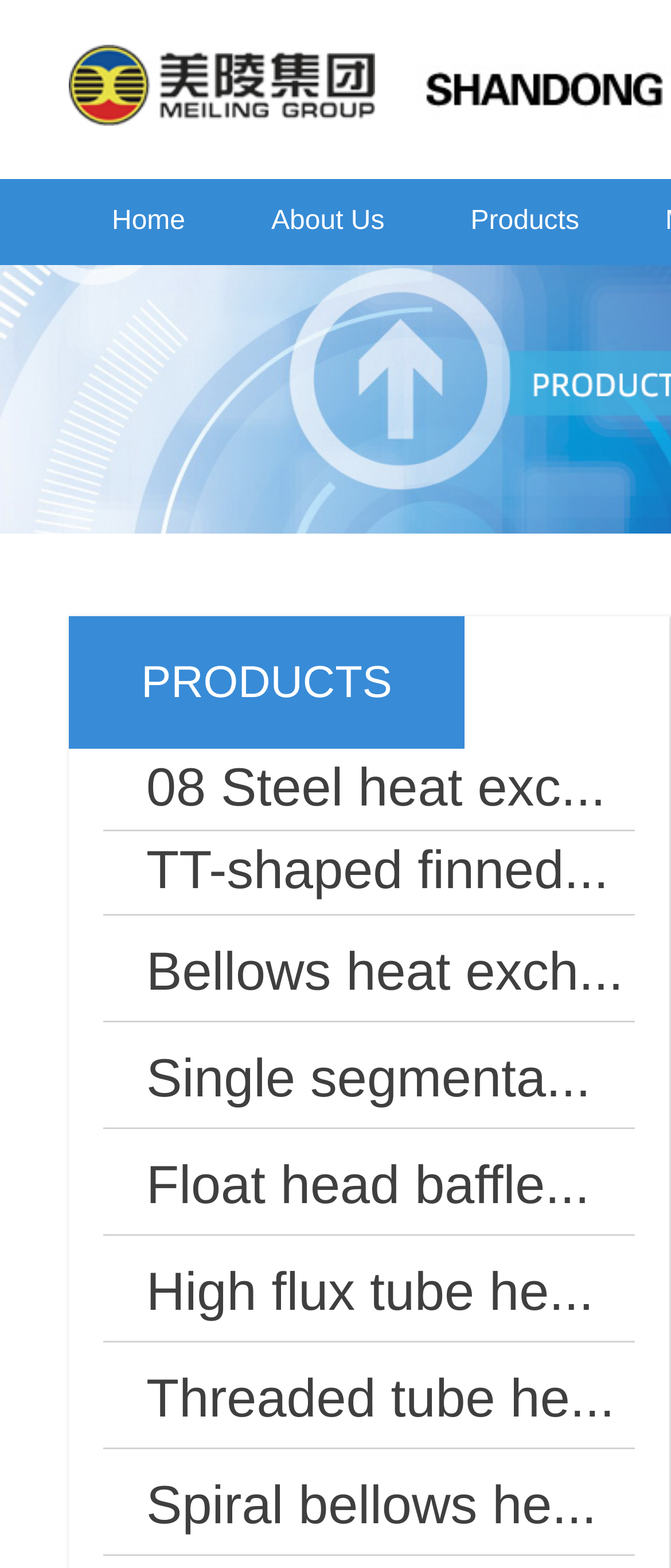Given the following UI element description: "Products", find the bounding box coordinates in the webpage screenshot.

[0.637, 0.114, 0.927, 0.169]